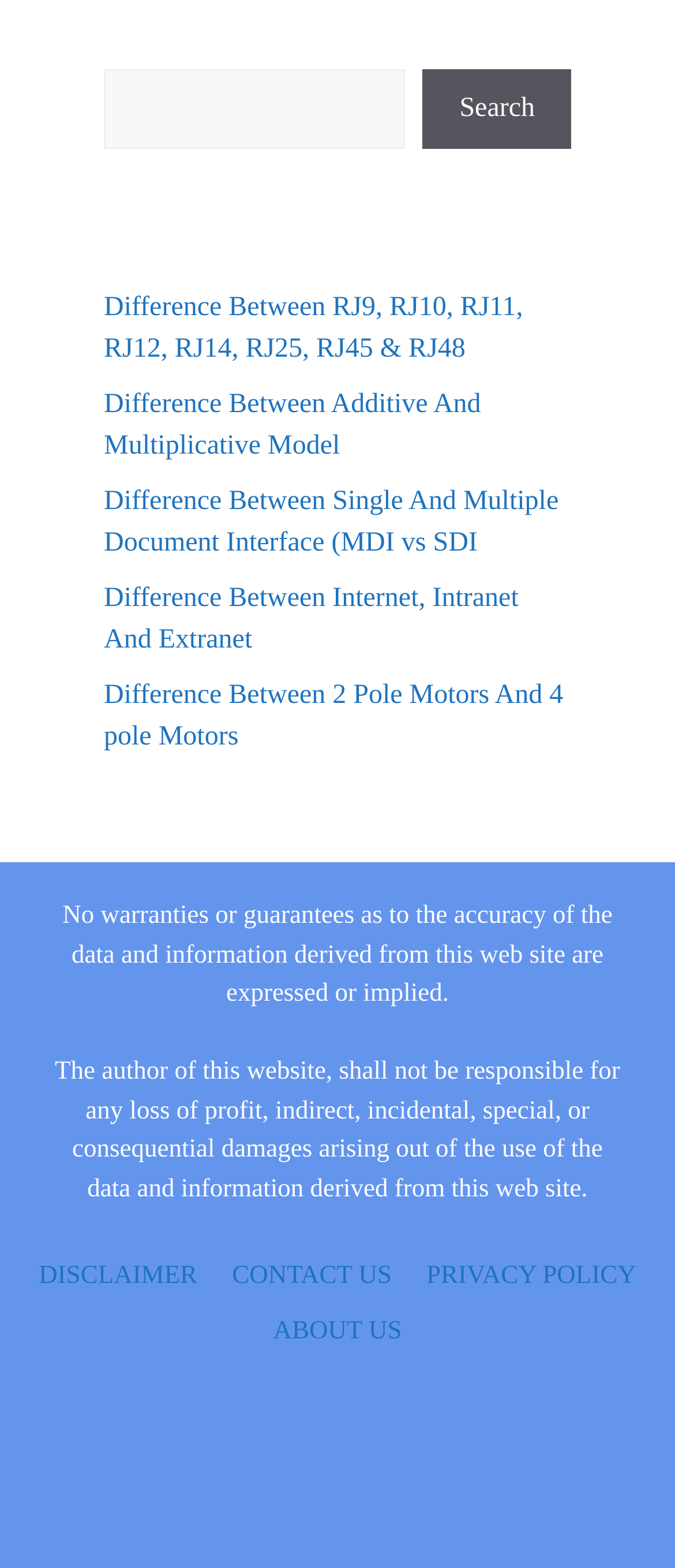How many links are in the footer section?
Based on the screenshot, answer the question with a single word or phrase.

4